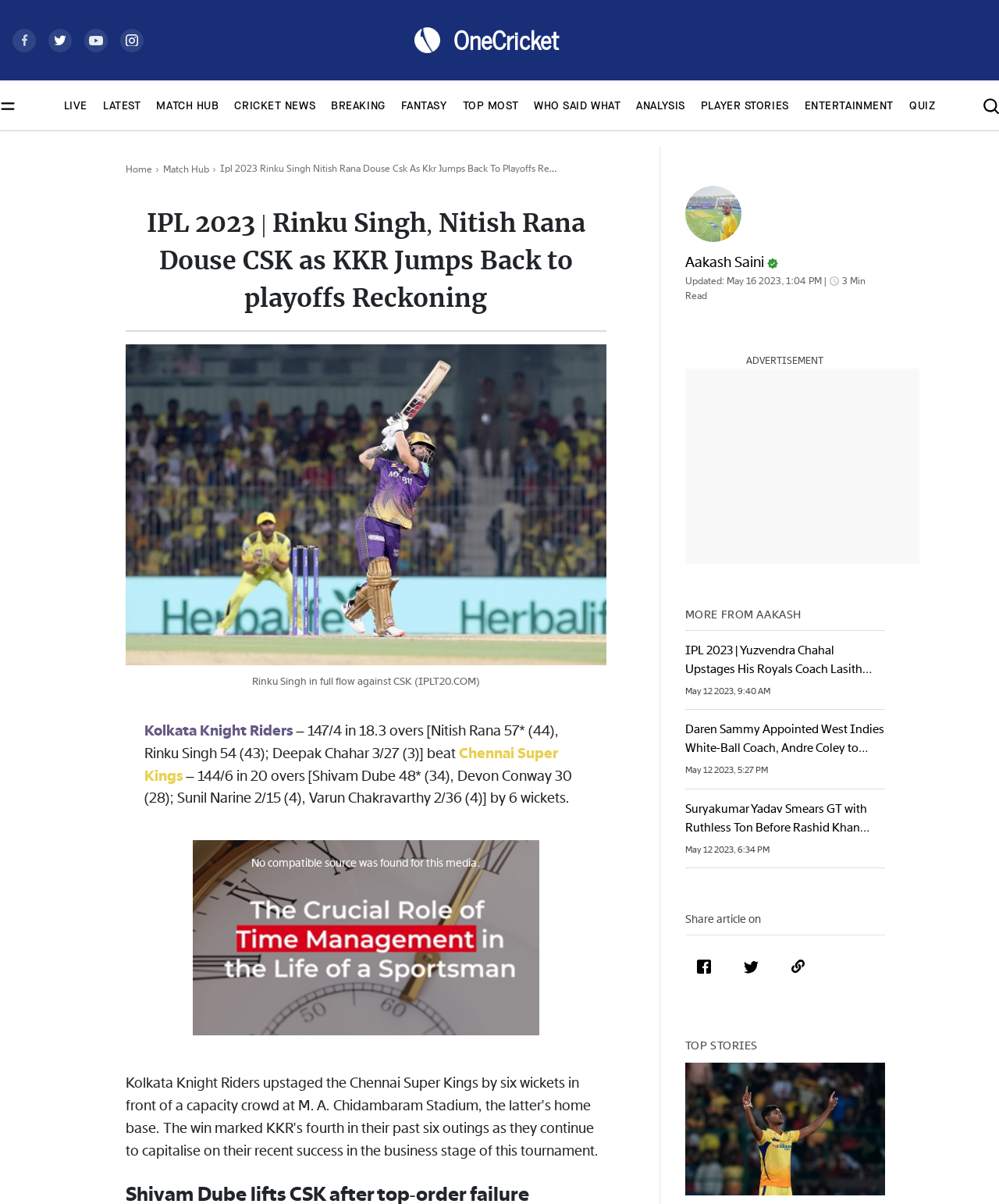Locate the bounding box of the UI element based on this description: "alt="twitter" title="share on twitter"". Provide four float numbers between 0 and 1 as [left, top, right, bottom].

[0.733, 0.788, 0.77, 0.819]